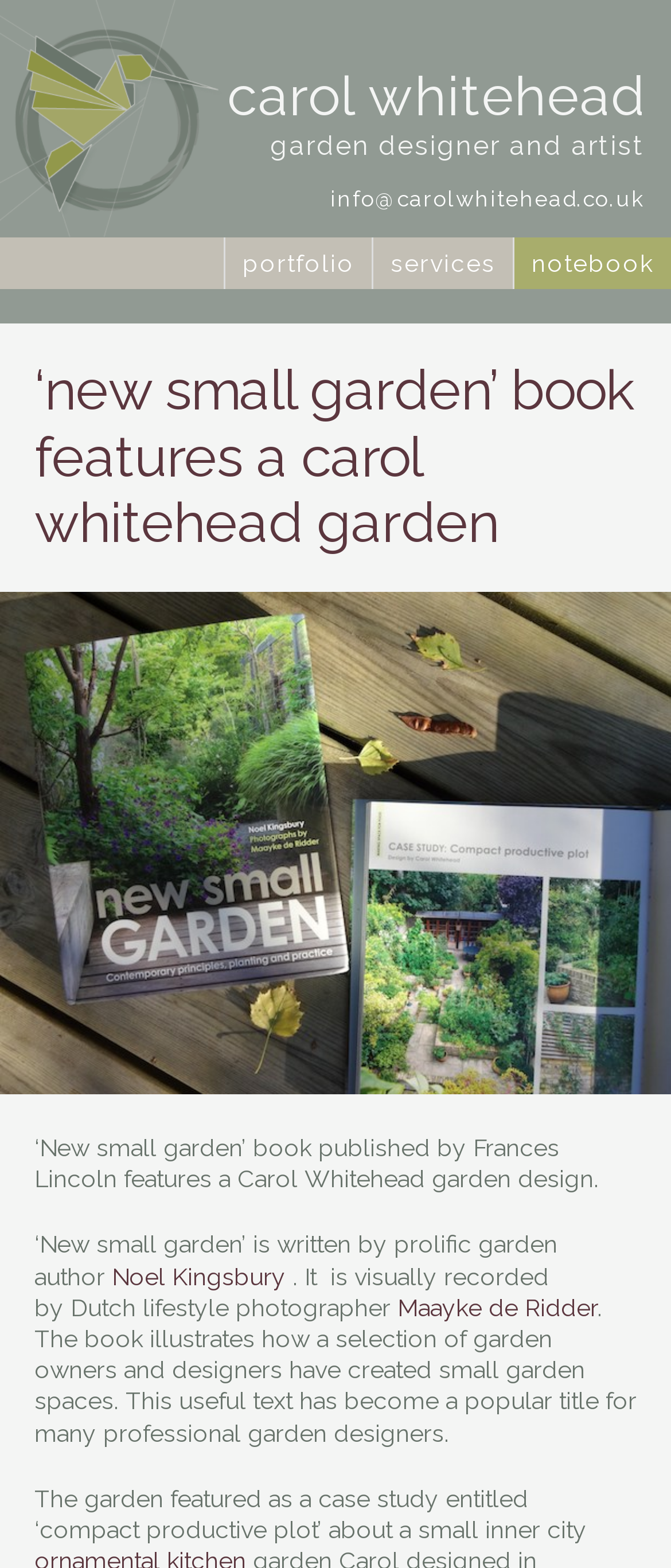Explain the contents of the webpage comprehensively.

The webpage is about a book titled "new small garden" featuring a garden design by Carol Whitehead. At the top, there is a header section with a link to Carol Whitehead's name, accompanied by a description of her as a garden designer and artist. Below this, there are three links to her portfolio, services, and notebook, aligned horizontally.

Further down, there is a larger header section with a heading that mirrors the title of the book. Below this, there is a prominent link to the book, accompanied by an image of the book cover. The image takes up most of the width of the page.

The main content of the page is a series of paragraphs that describe the book. The first paragraph explains that the book is published by Frances Lincoln and features a garden design by Carol Whitehead. The second paragraph mentions that the book is written by Noel Kingsbury and visually recorded by Maayke de Ridder. The third paragraph describes the content of the book, which illustrates how garden owners and designers have created small garden spaces. The final paragraph highlights that the book features a case study of a small inner-city garden designed by Carol Whitehead, titled "compact productive plot".